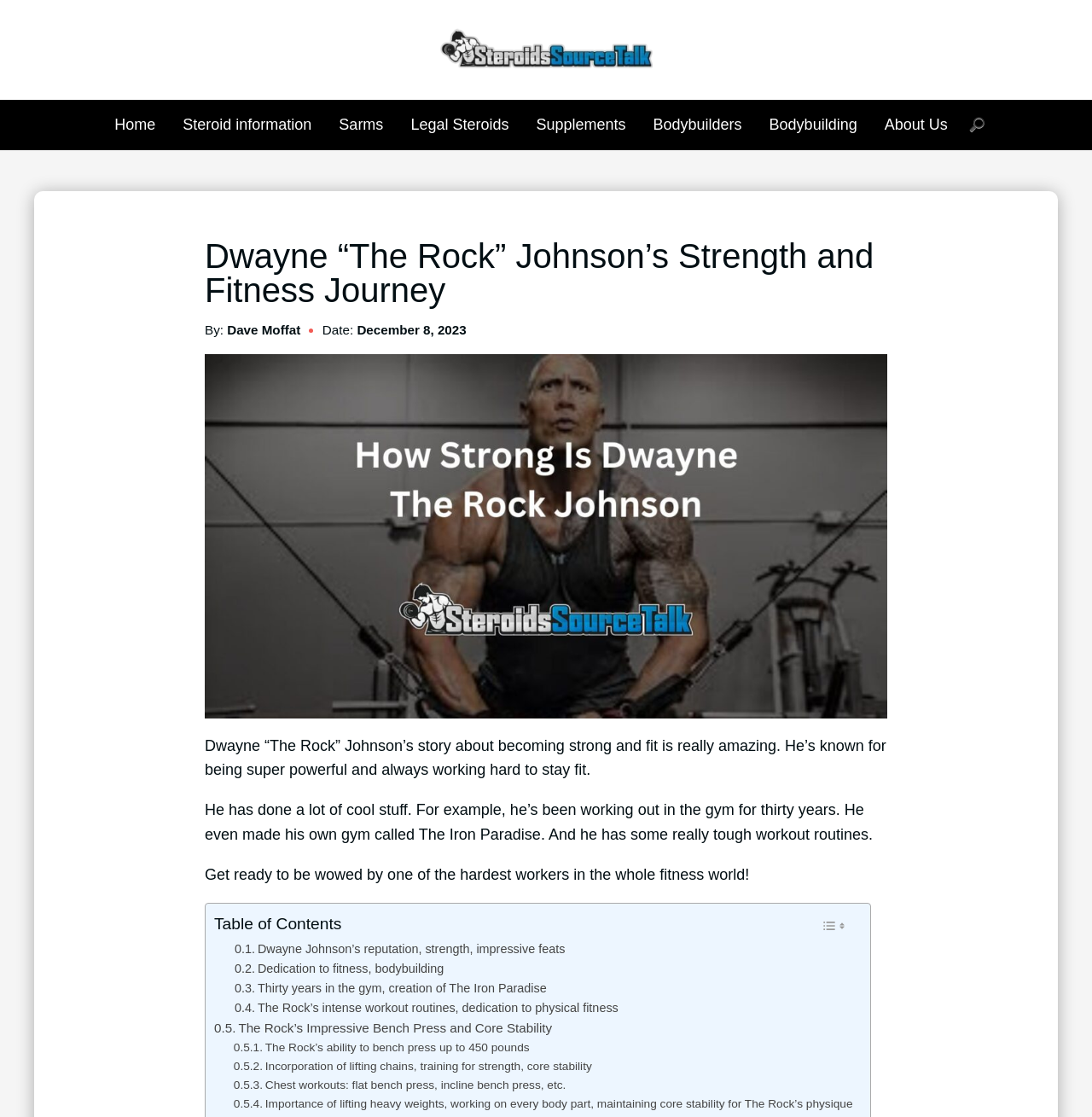Write an exhaustive caption that covers the webpage's main aspects.

The webpage is about Dwayne "The Rock" Johnson's strength and fitness journey. At the top left corner, there is a logo of steroidsourcetalk.com. Below the logo, there are several links to different sections of the website, including "Home", "Steroid information", "Sarms", "Legal Steroids", "Supplements", "Bodybuilders", "Bodybuilding", and "About Us". On the top right corner, there is a search box with a placeholder text "Search for:".

The main content of the webpage starts with a heading that reads "Dwayne “The Rock” Johnson’s Strength and Fitness Journey". Below the heading, there is a byline "By: Dave Moffat" and a date "December 8, 2023". 

To the right of the byline and date, there is a figure with an image related to Dwayne "The Rock" Johnson's strength. Below the image, there are three paragraphs of text that describe The Rock's fitness journey, including his thirty years of working out in the gym, his creation of The Iron Paradise, and his tough workout routines.

Below the paragraphs, there is a table of contents with links to different sections of the article, including "Dwayne Johnson’s reputation, strength, impressive feats", "Dedication to fitness, bodybuilding", "Thirty years in the gym, creation of The Iron Paradise", and others. Each link is accompanied by a brief description of the section.